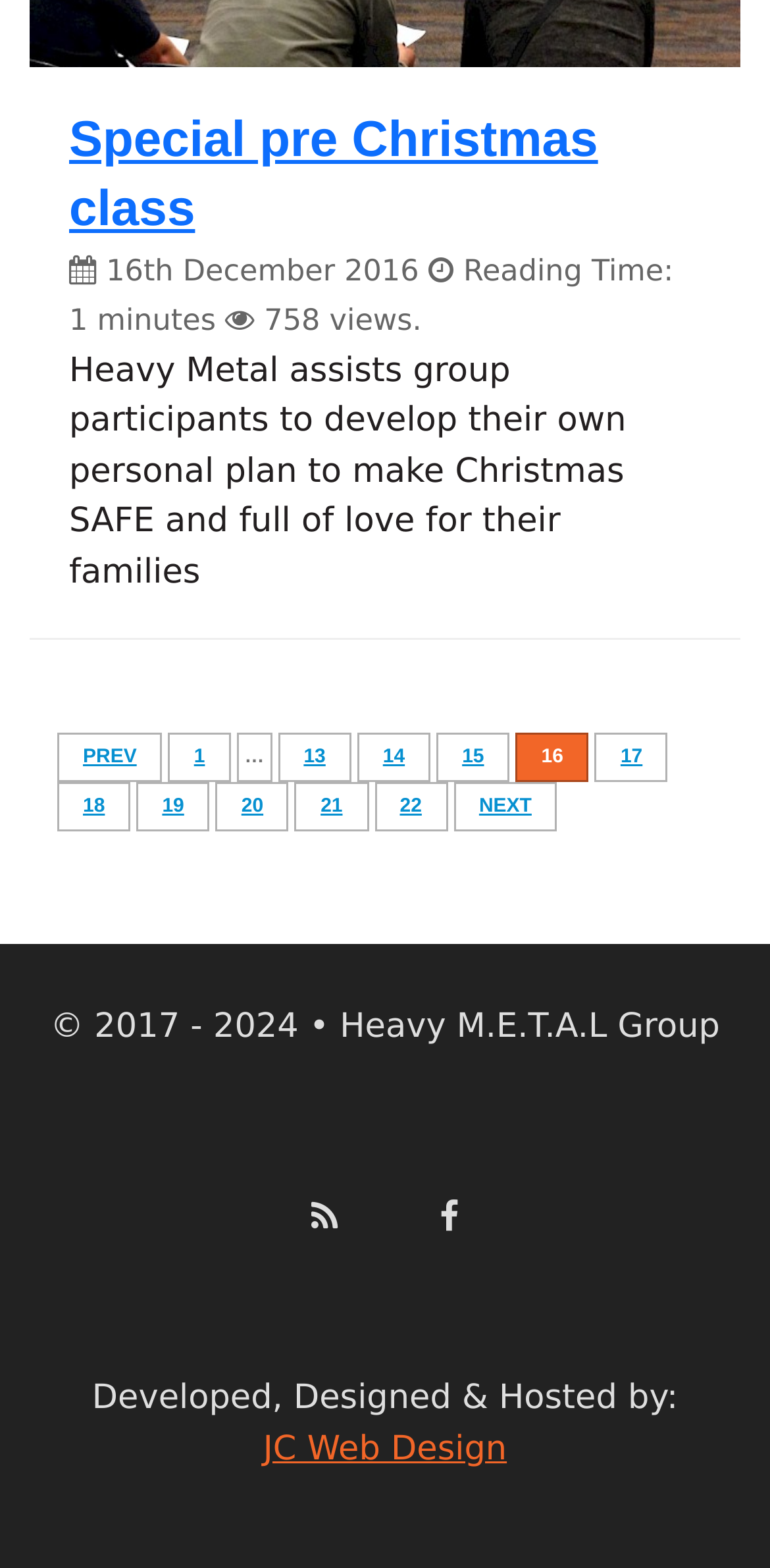What is the purpose of the Heavy Metal group?
Provide a detailed and extensive answer to the question.

The purpose of the Heavy Metal group can be inferred from the StaticText element with the text 'Heavy Metal assists group participants to develop their own personal plan to make Christmas SAFE and full of love for their families', which is located near the top of the webpage.